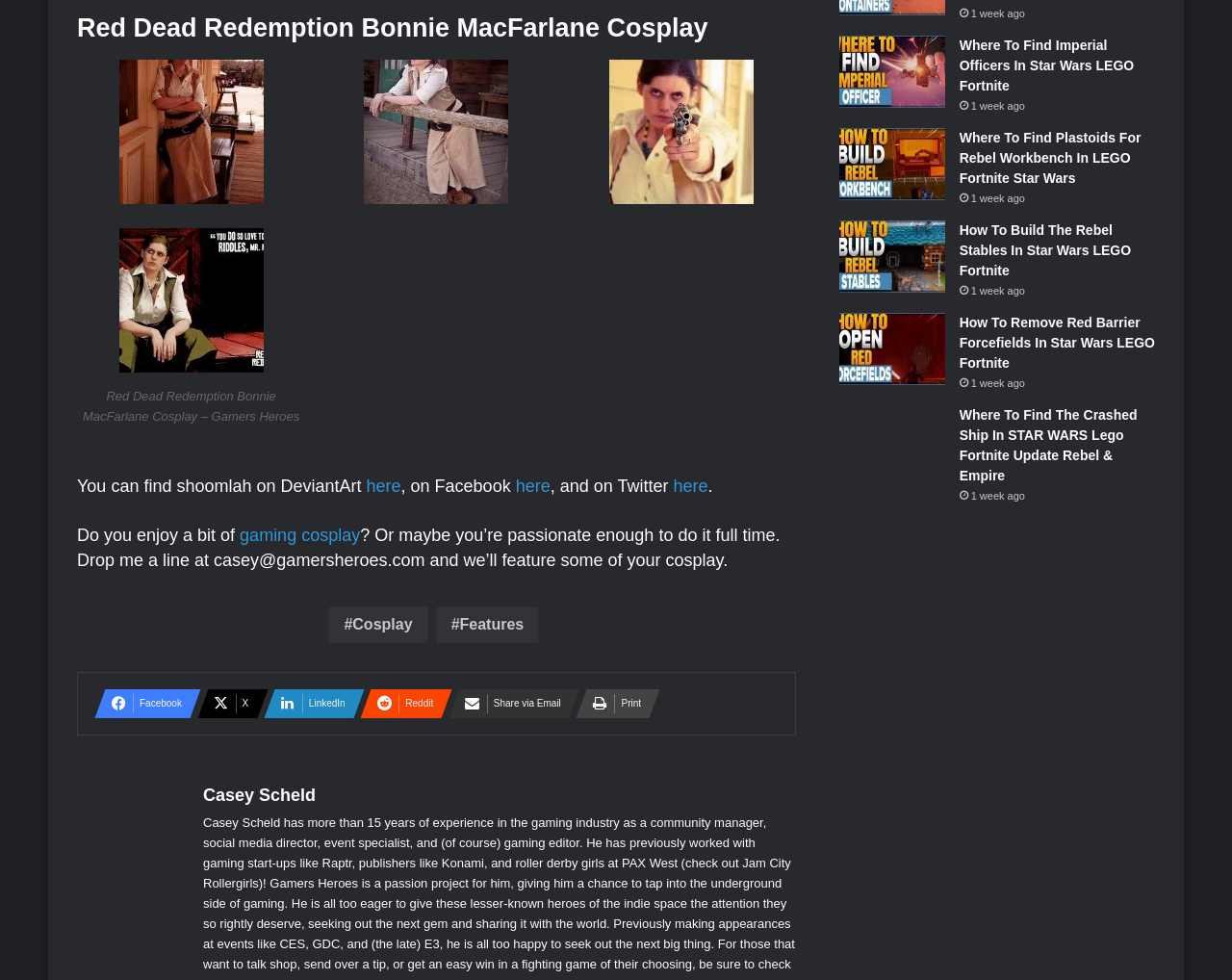Who is the author of the webpage?
Using the image as a reference, answer the question in detail.

The author of the webpage is Casey Scheld, as indicated by the heading 'Casey Scheld' and the link 'Casey Scheld' below the photo of Casey Scheld at the bottom of the webpage.